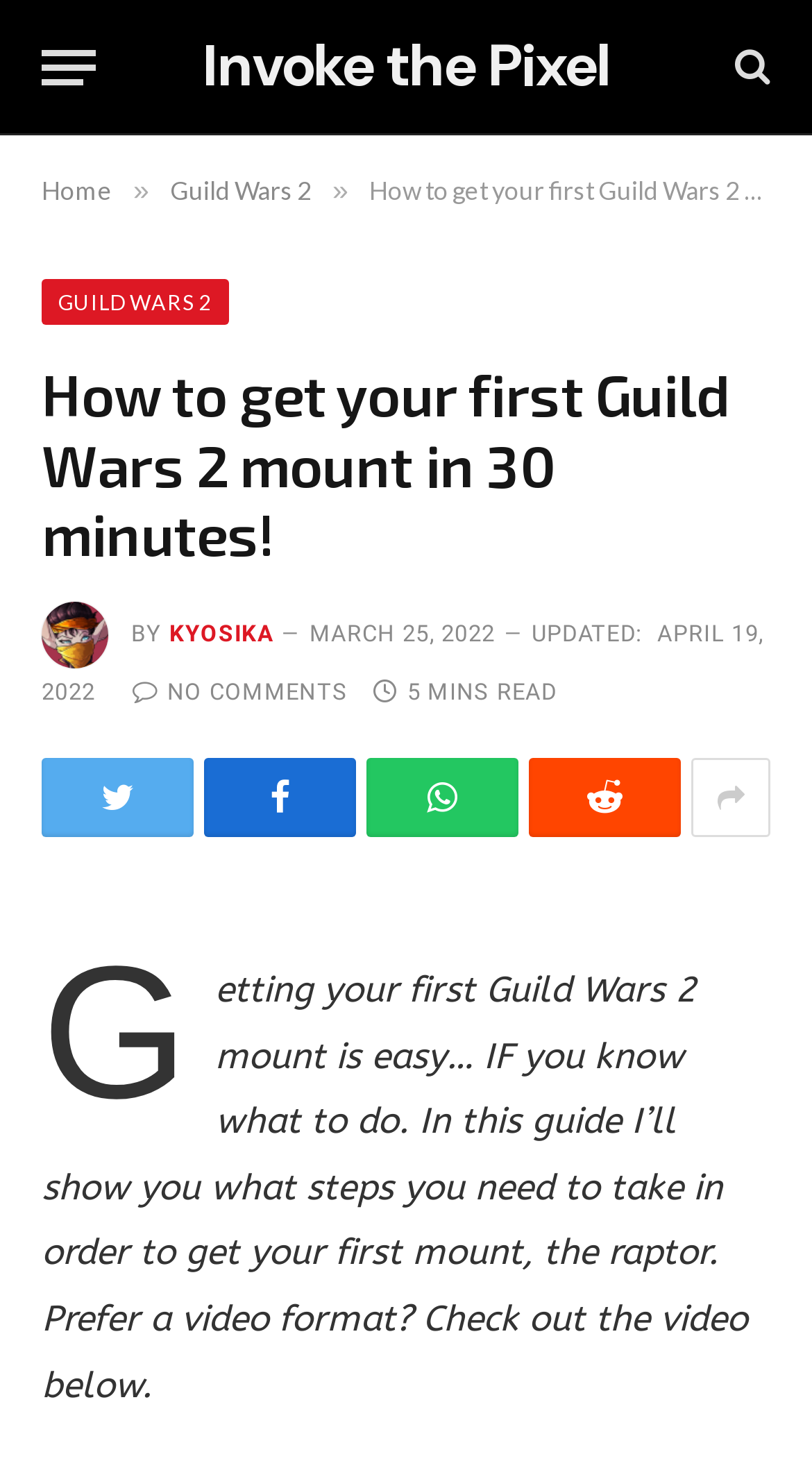Can you find the bounding box coordinates for the element to click on to achieve the instruction: "Visit the home page"?

[0.051, 0.118, 0.138, 0.14]